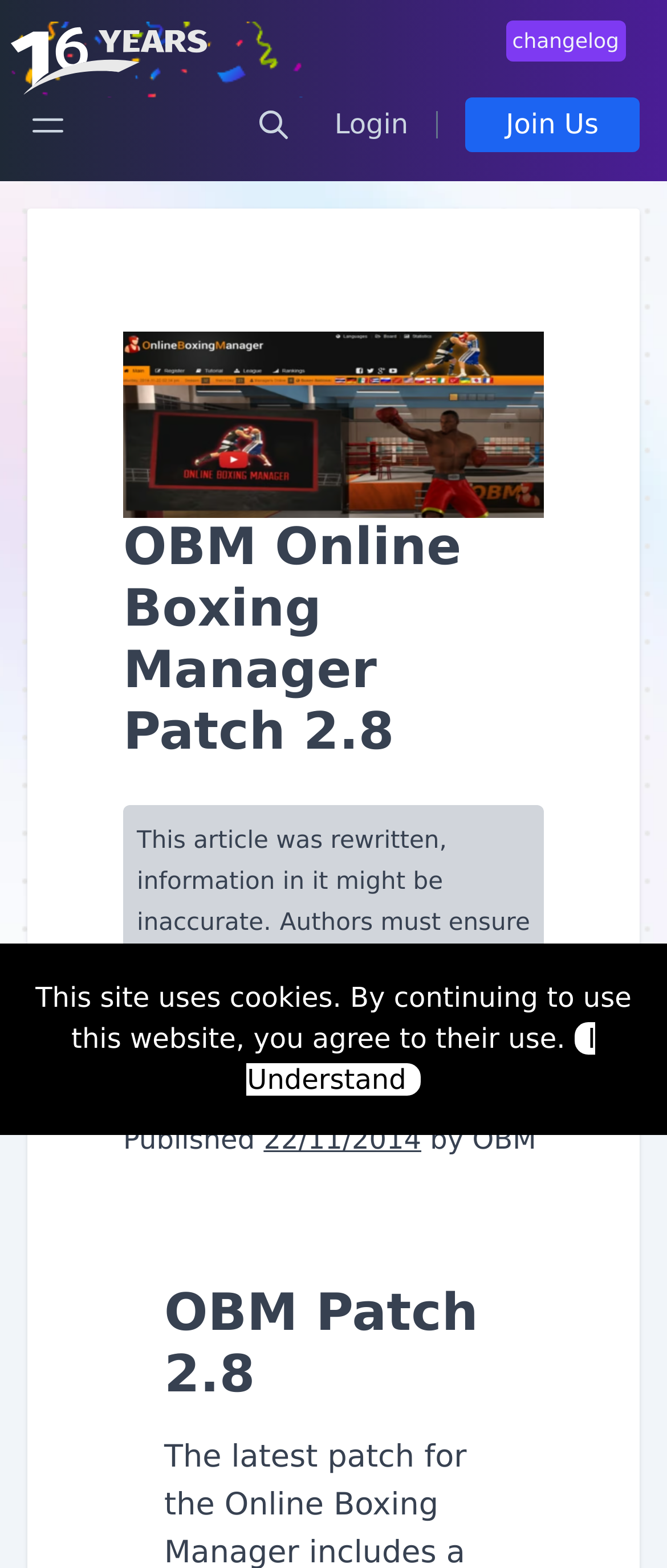Use a single word or phrase to answer the question:
What is the name of the game?

OBM Online Boxing Manager